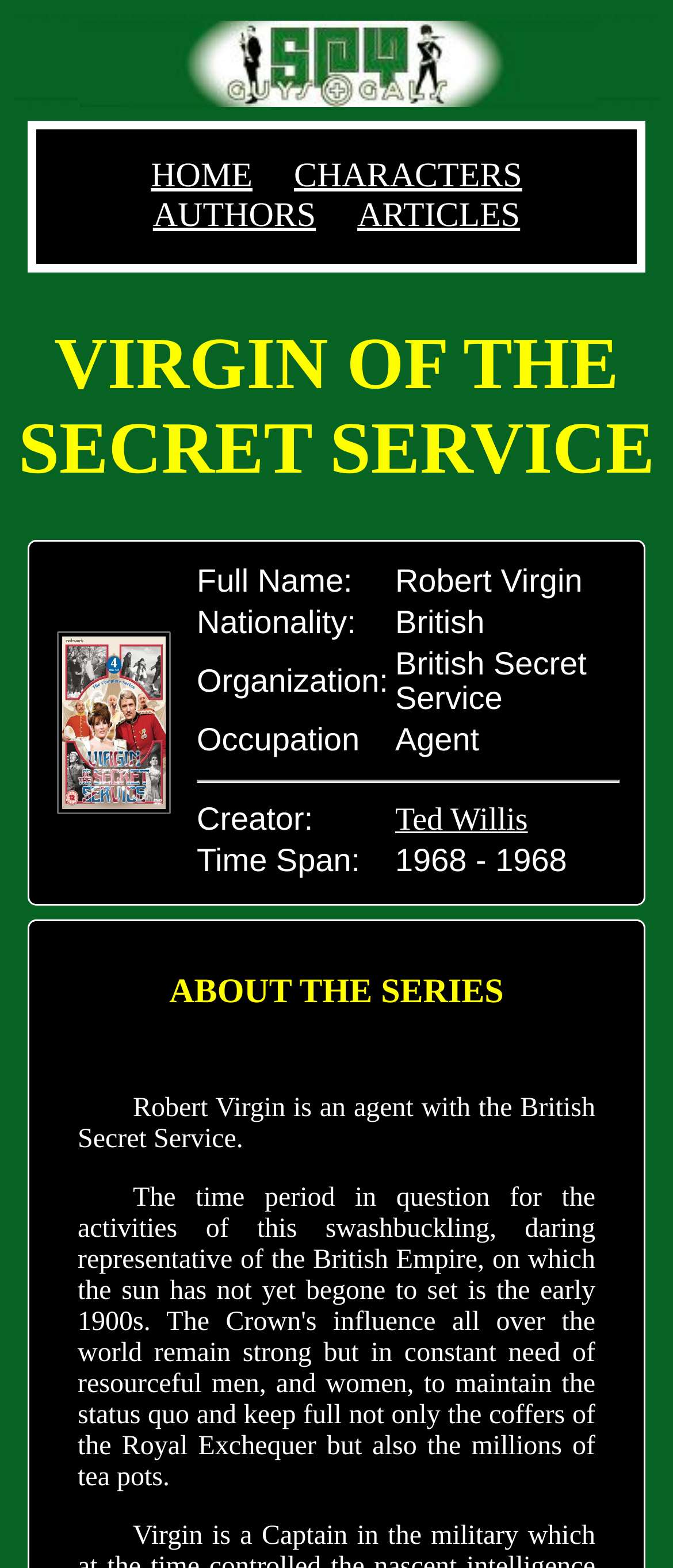What is the occupation of Robert Virgin?
Examine the image closely and answer the question with as much detail as possible.

Based on the table layout, we can see that there is a section dedicated to Robert Virgin's information. Within this section, there is a row labeled 'Occupation' with a corresponding value of 'Agent'. Therefore, we can conclude that Robert Virgin's occupation is an Agent.